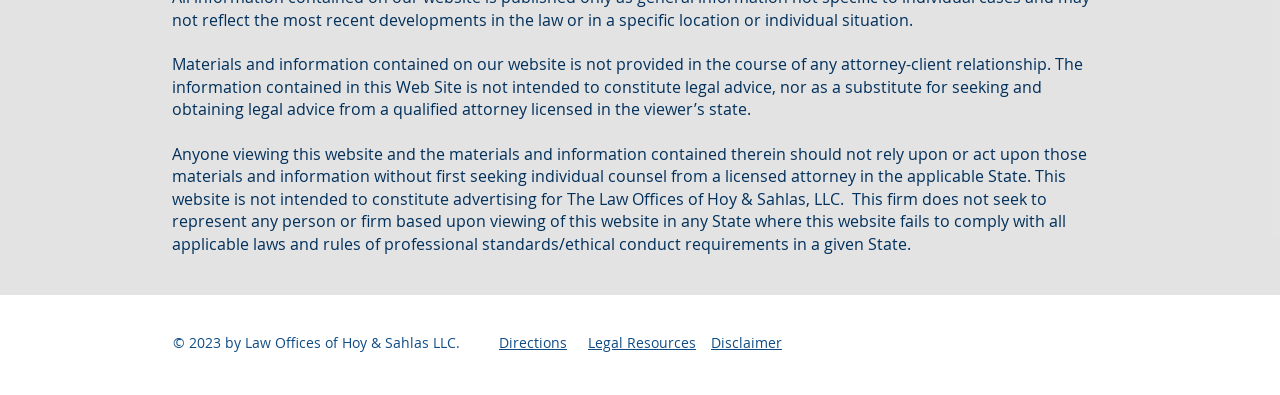Give a one-word or short-phrase answer to the following question: 
Who owns the copyright of this website?

Law Offices of Hoy & Sahlas LLC